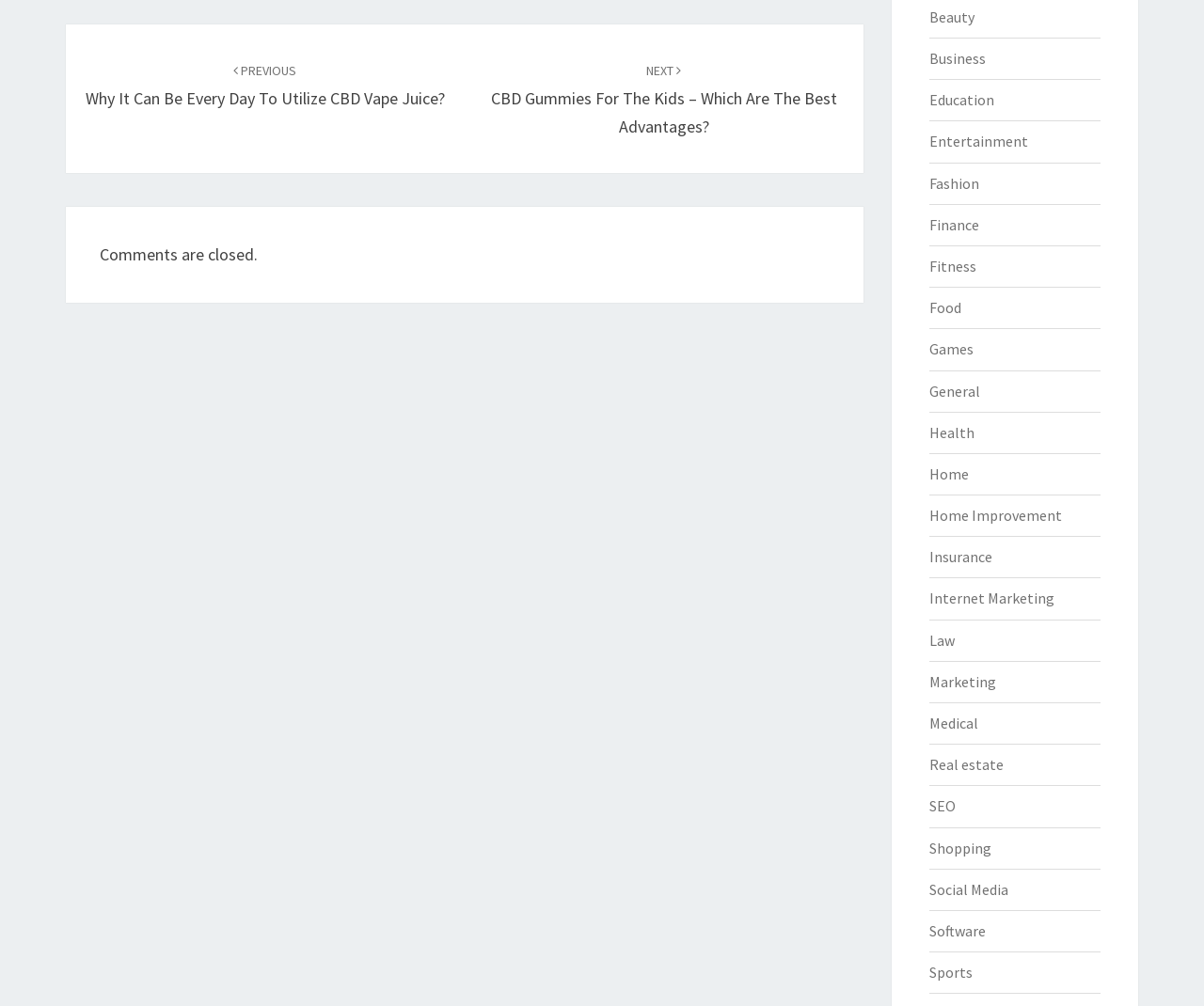Please provide a comprehensive answer to the question based on the screenshot: Where is the post navigation section located?

The post navigation section is located at the top of the page, which can be inferred from the heading 'Post navigation' and the links 'PREVIOUS' and 'NEXT' located at the top of the page.